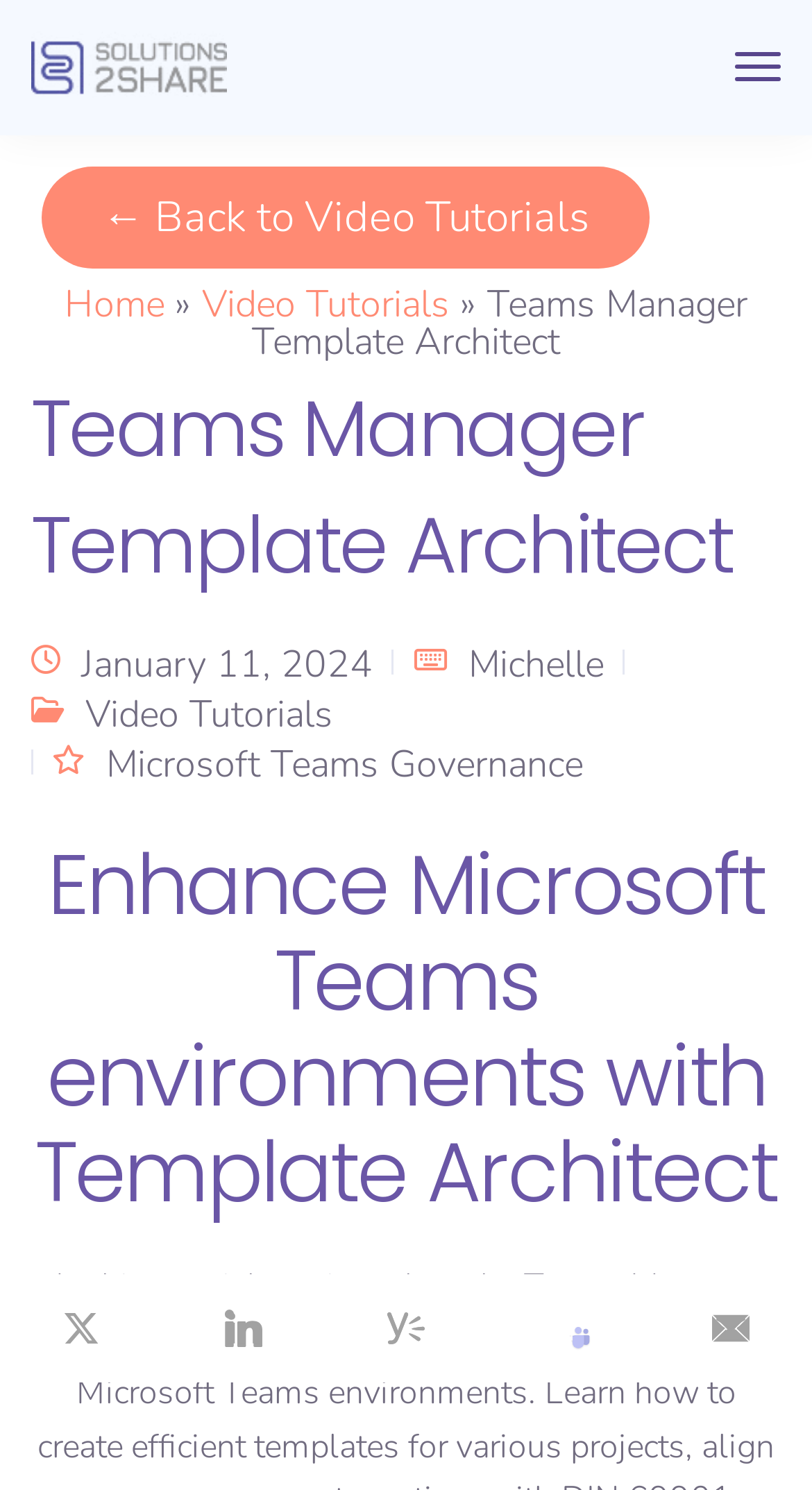Identify the bounding box for the UI element that is described as follows: "title="Share on Twitter"".

[0.0, 0.855, 0.2, 0.928]